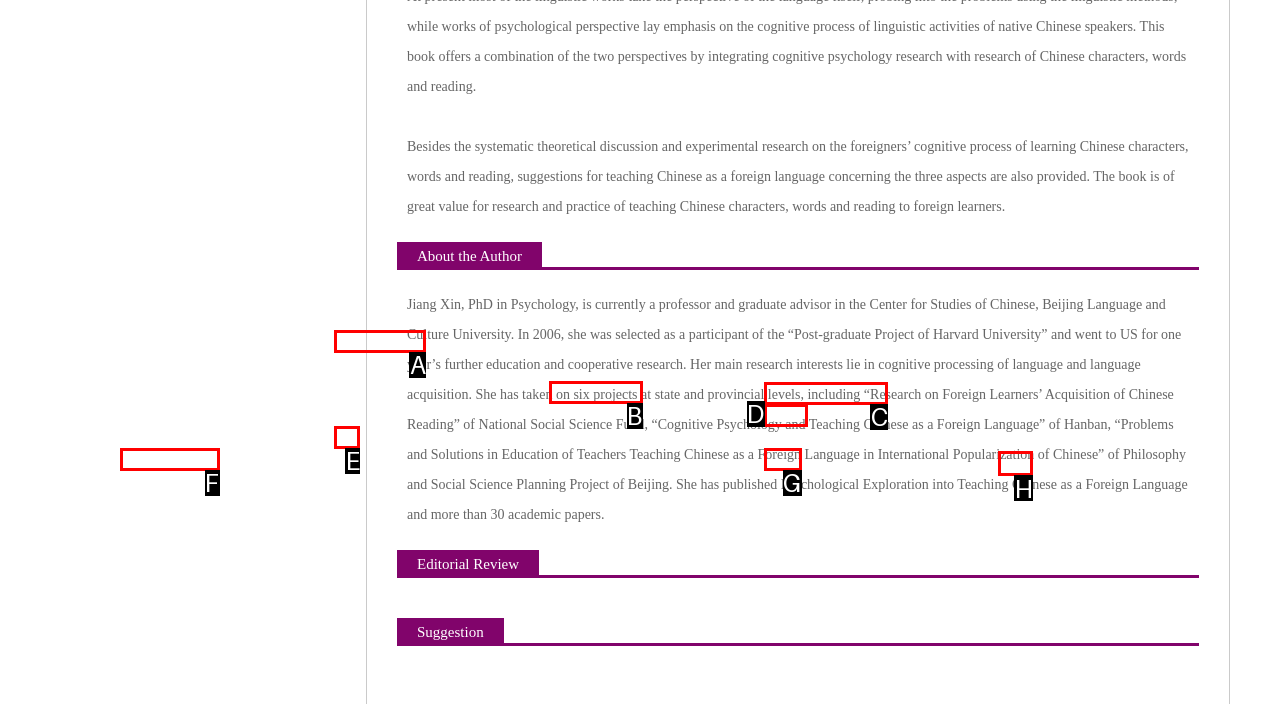Select the letter of the UI element that matches this task: Follow us on Weibo
Provide the answer as the letter of the correct choice.

H